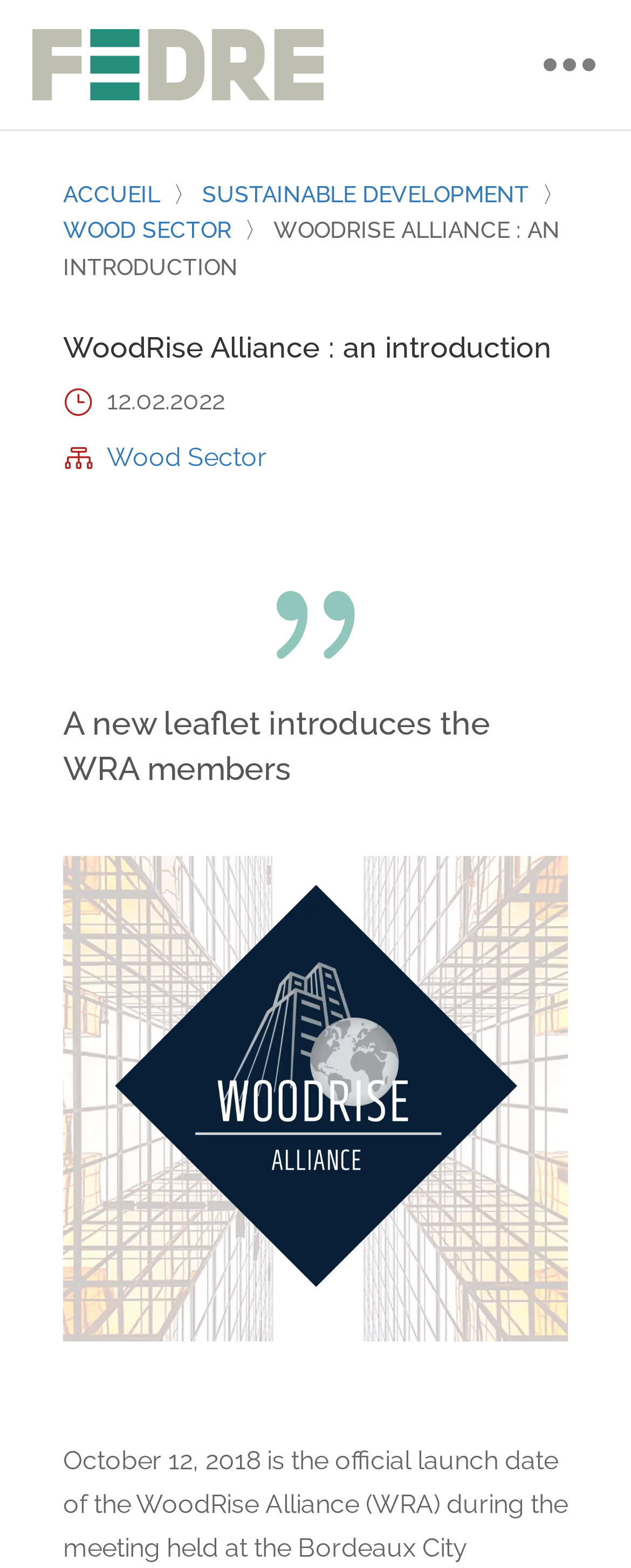Locate the primary heading on the webpage and return its text.

WoodRise Alliance : an introduction